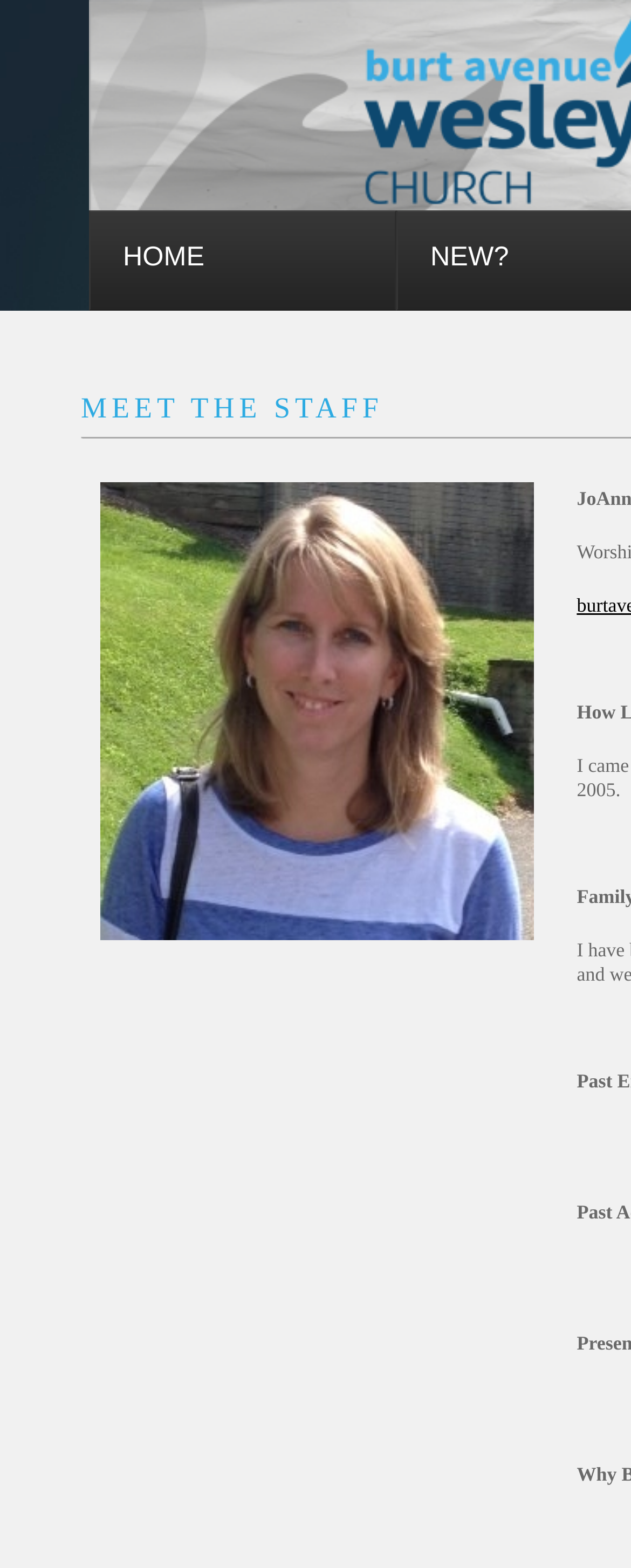Bounding box coordinates are specified in the format (top-left x, top-left y, bottom-right x, bottom-right y). All values are floating point numbers bounded between 0 and 1. Please provide the bounding box coordinate of the region this sentence describes: title="instagram"

None